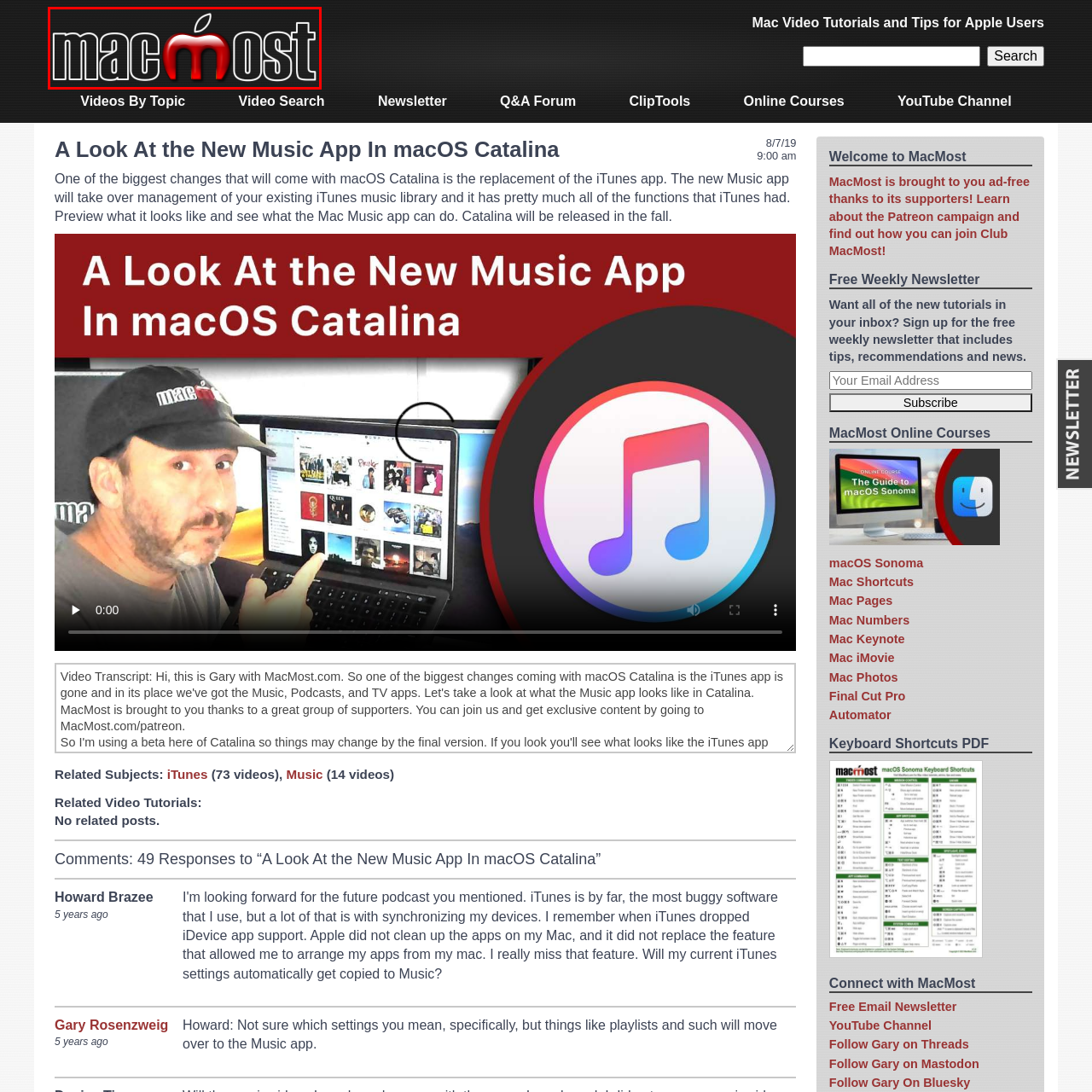Generate a detailed description of the image highlighted within the red border.

The image features the logo of "MacMost," which combines elements of Apple-inspired design with a modern touch. The logo is predominantly styled in a sleek, minimalist format, showcasing the word "mac" in lowercase lettering and "most" in bold uppercase. Notably, the letter "m" in "most" is creatively transformed to resemble an apple, complete with a leaf on top. This distinctive design reflects the brand's focus on providing tips, tutorials, and videos for Apple users, emphasizing its connection to the macOS ecosystem. The backdrop is a subtle black pattern that enhances the logo's striking red and white color scheme, making it stand out prominently.